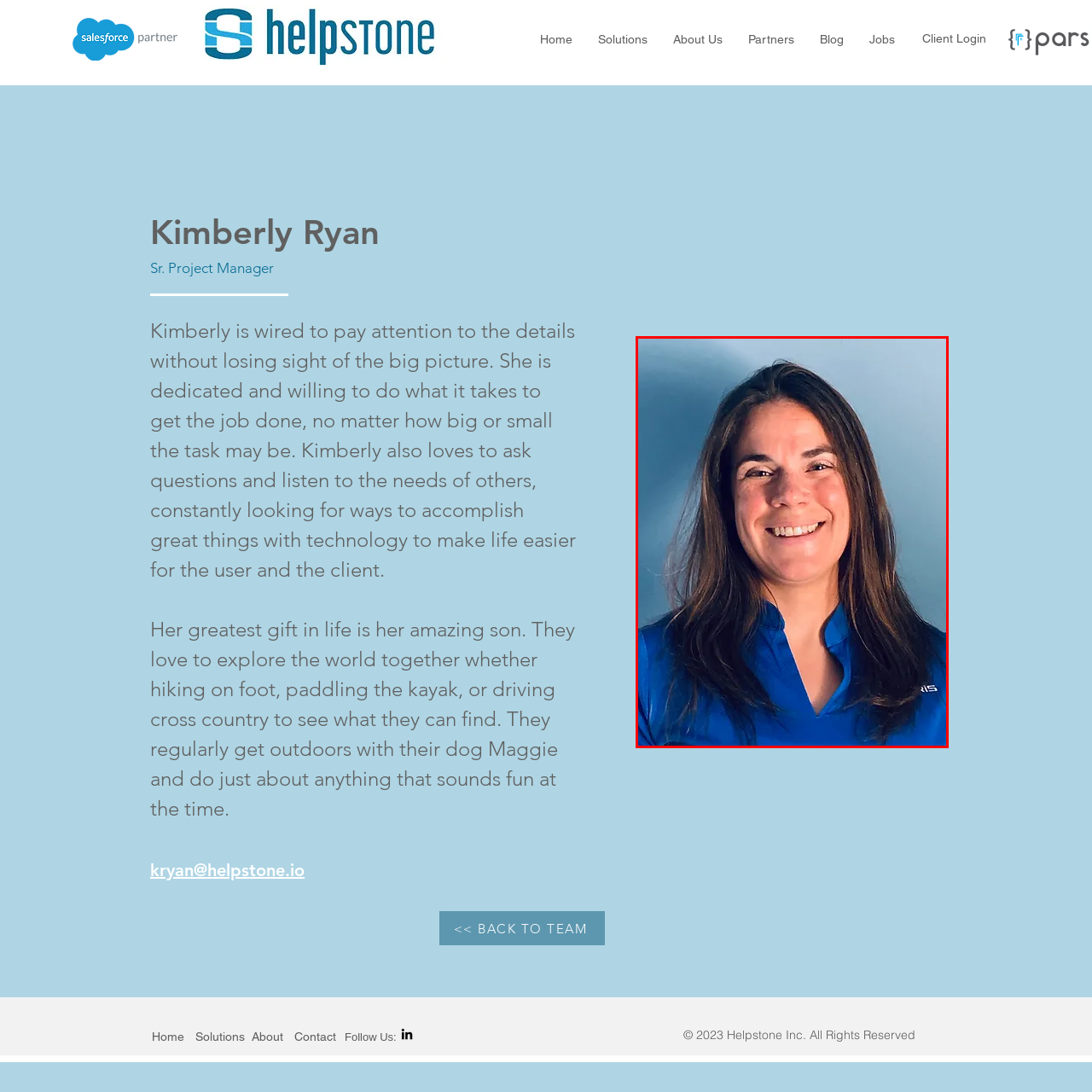Generate a meticulous caption for the image that is highlighted by the red boundary line.

A professional portrait of Kimberly Ryan, a Senior Project Manager at Helpstone, capturing her warm and approachable personality. She is smiling brightly, which reflects her dedication and commitment to her work. Kimberly's long, dark hair flows naturally around her shoulders as she wears a blue polo shirt, a color that signifies her professional role. The background is a soft, muted blue, enhancing the overall positive and inviting tone of the image. This photograph showcases her enthusiasm for her job and her ability to foster a collaborative environment with clients and colleagues alike.